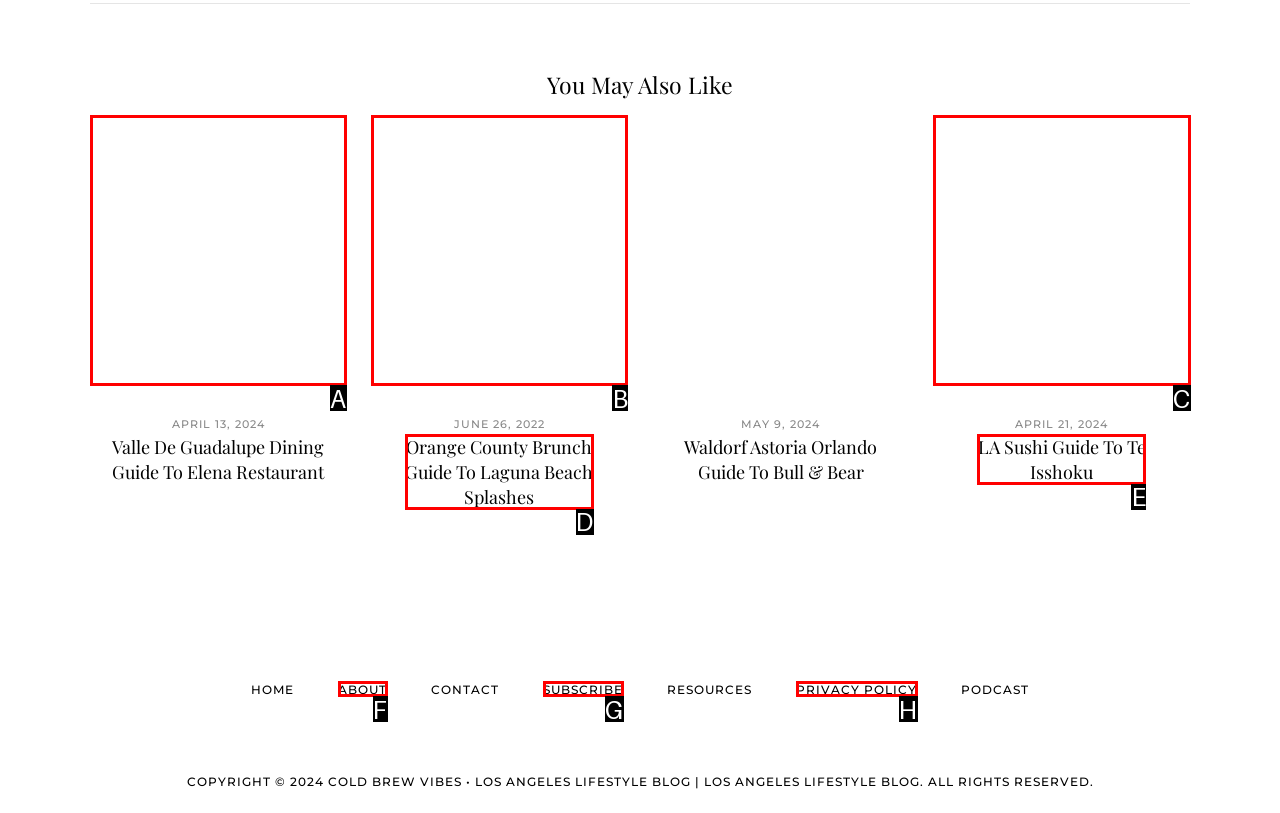Identify the letter of the option that best matches the following description: Privacy Policy. Respond with the letter directly.

H